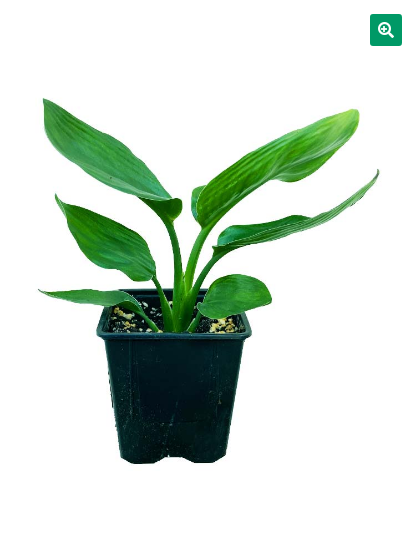Provide a comprehensive description of the image.

The image showcases a healthy specimen of the White Bird of Paradise (Strelitzia nicolai), a striking tropical plant known for its large, lush green leaves. This particular plant is presented in a standard black plastic pot, which is commonly used for cultivating houseplants and aquarium plants. The leaves are broad and elongated, exhibiting a glossy texture that reflects light beautifully, contributing to the plant's vibrant appearance. This species, native to Southern Africa, is admired not only for its ornamental beauty but also for its resilience and adaptability in various growing conditions. With proper care, the White Bird of Paradise can grow impressively tall, reaching heights of up to 6 meters (20 feet), making it a stunning addition to any indoor or outdoor garden.